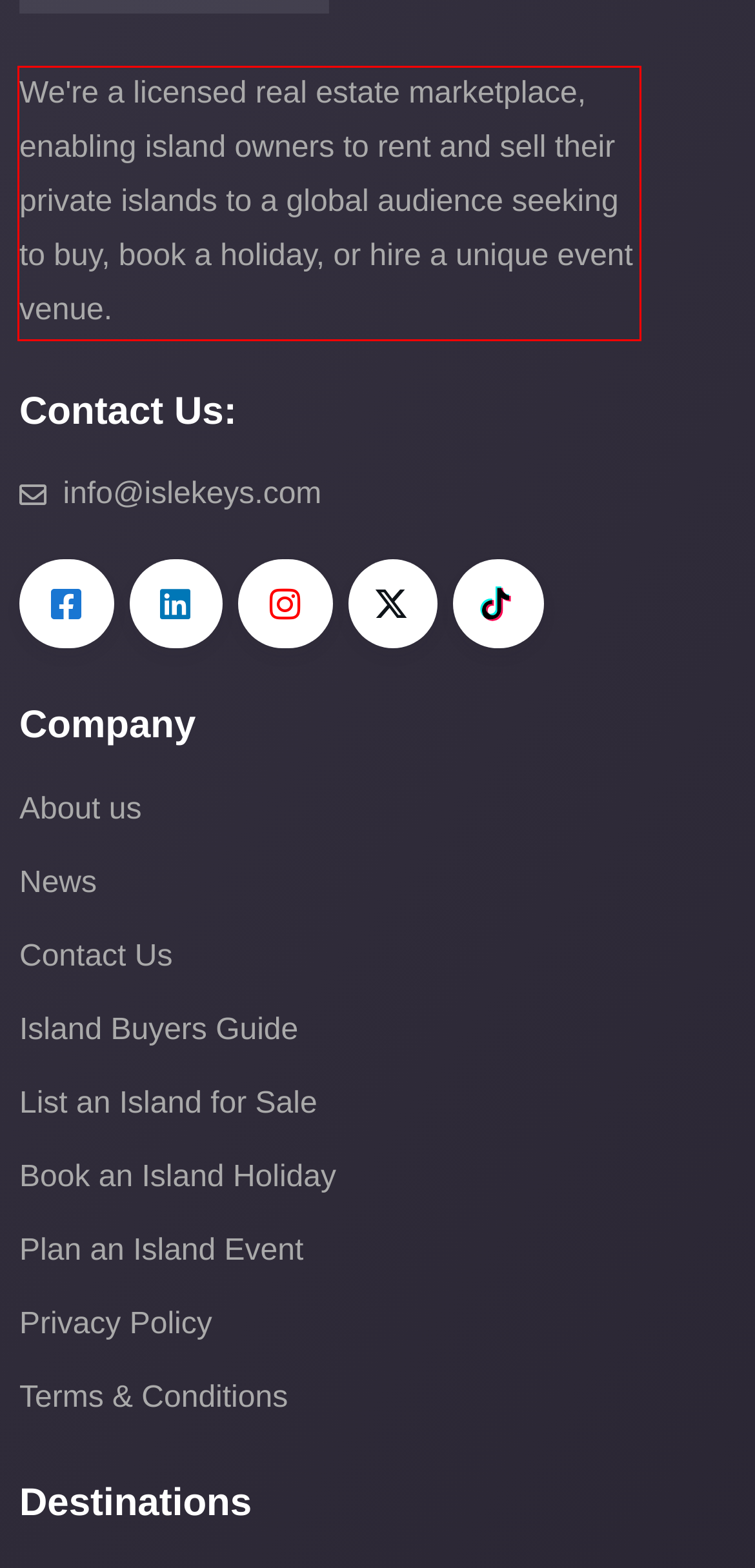Given a webpage screenshot, locate the red bounding box and extract the text content found inside it.

We're a licensed real estate marketplace, enabling island owners to rent and sell their private islands to a global audience seeking to buy, book a holiday, or hire a unique event venue.